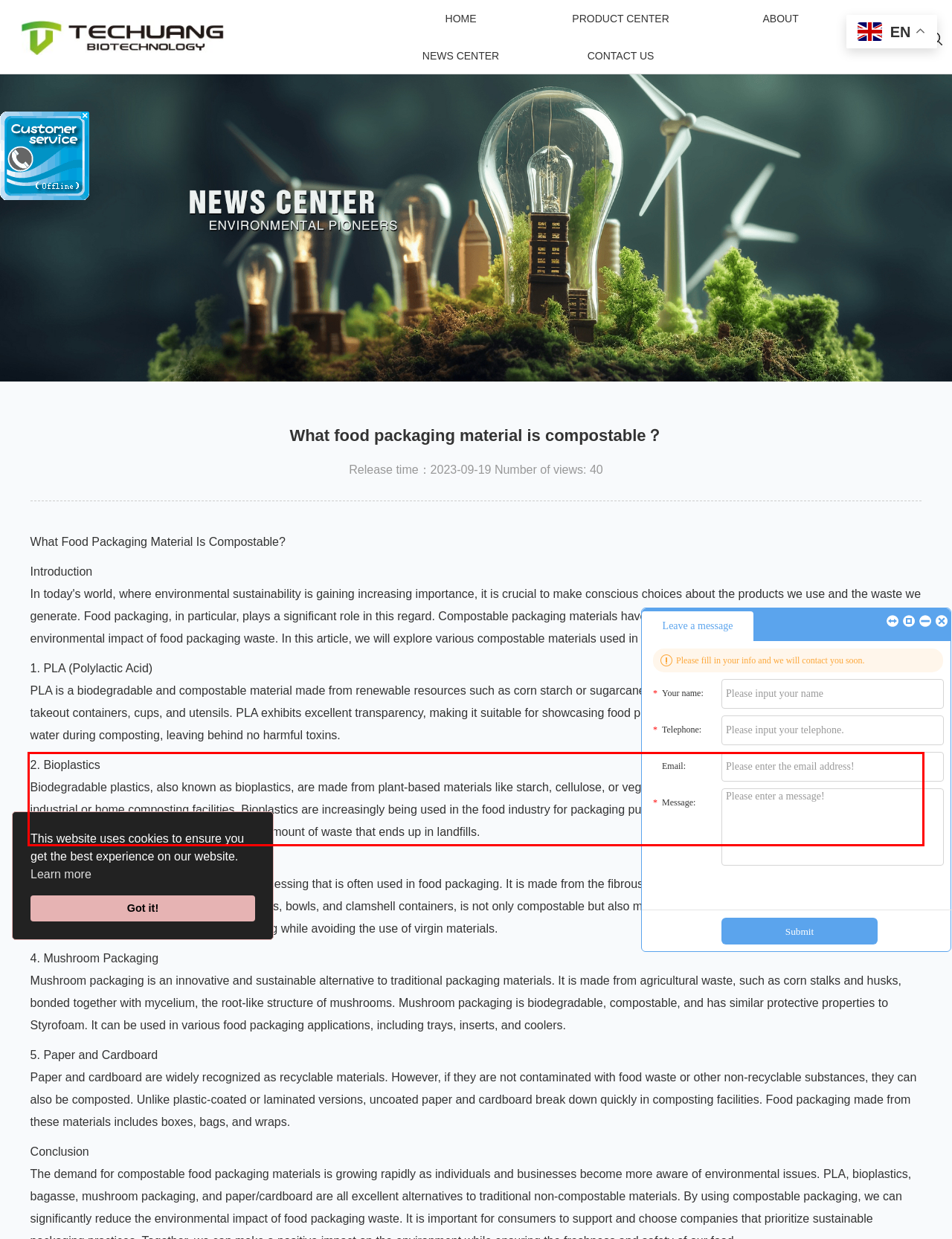Please examine the webpage screenshot containing a red bounding box and use OCR to recognize and output the text inside the red bounding box.

2. Bioplastics Biodegradable plastics, also known as bioplastics, are made from plant-based materials like starch, cellulose, or vegetable oils. These materials can be composted in industrial or home composting facilities. Bioplastics are increasingly being used in the food industry for packaging purposes. They offer a sustainable alternative to traditional plastics, significantly reducing the amount of waste that ends up in landfills.